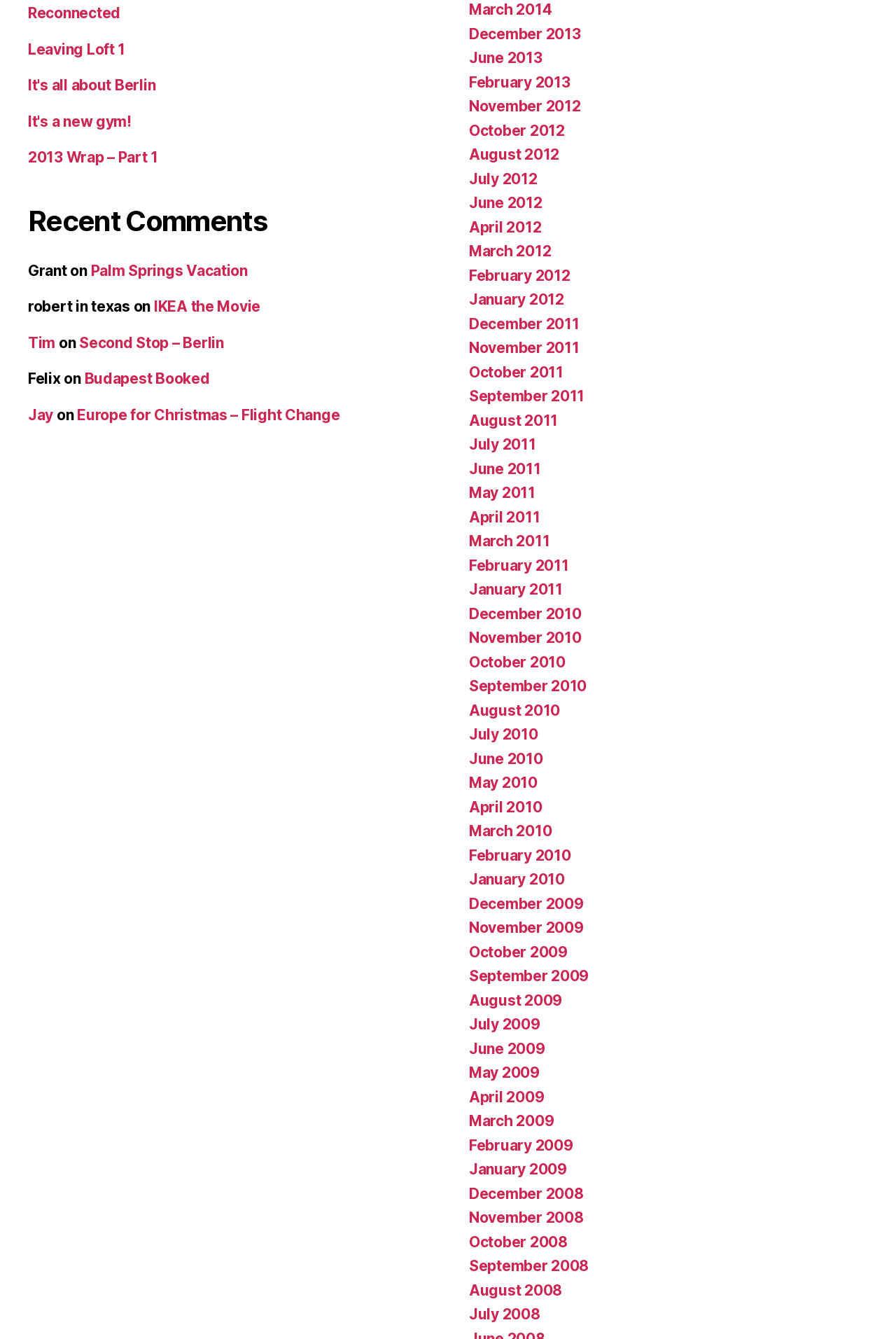Pinpoint the bounding box coordinates of the clickable element needed to complete the instruction: "Browse posts from March 2014". The coordinates should be provided as four float numbers between 0 and 1: [left, top, right, bottom].

[0.523, 0.001, 0.616, 0.014]